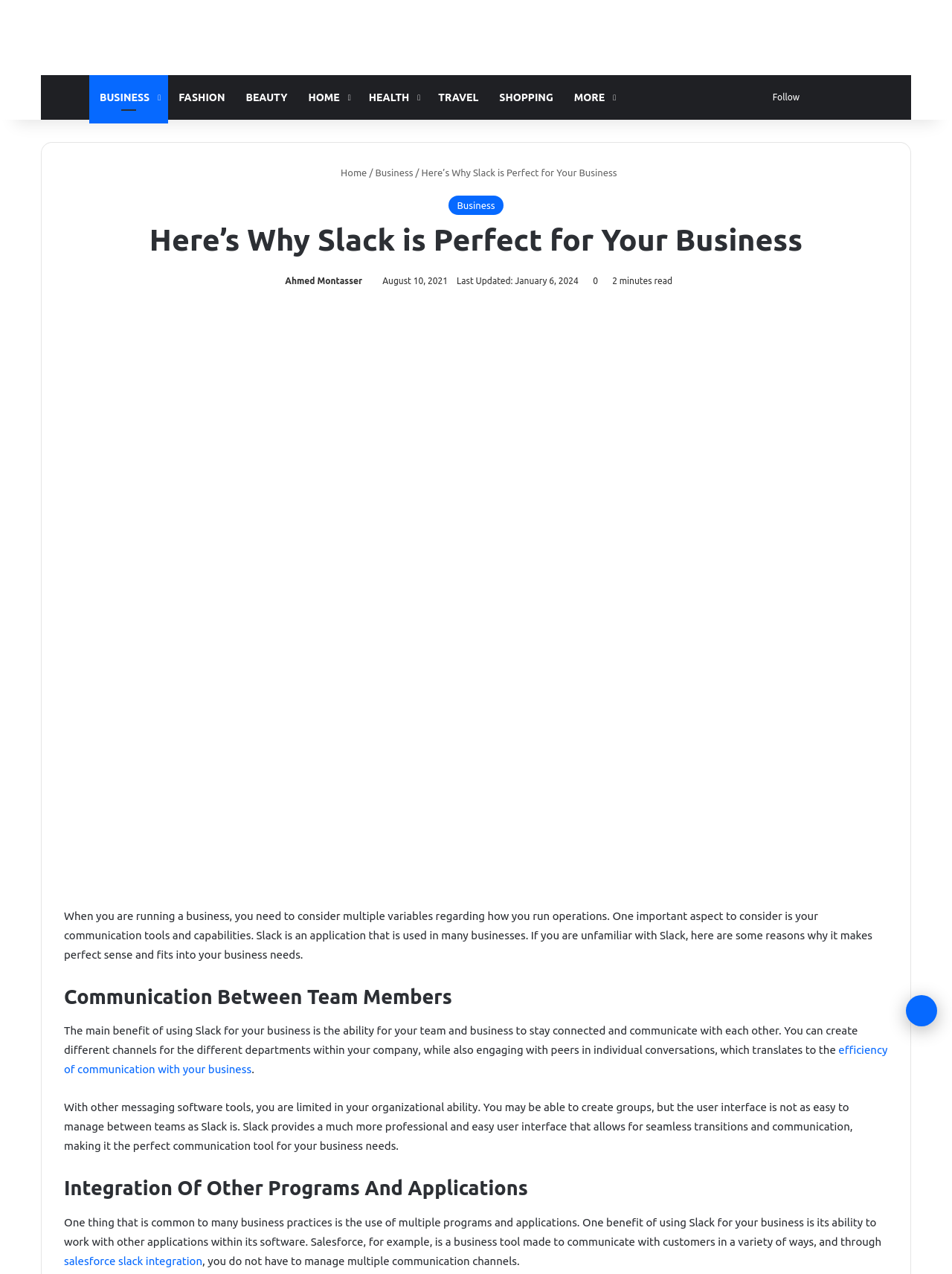Answer succinctly with a single word or phrase:
What is the topic of the article?

Slack for business